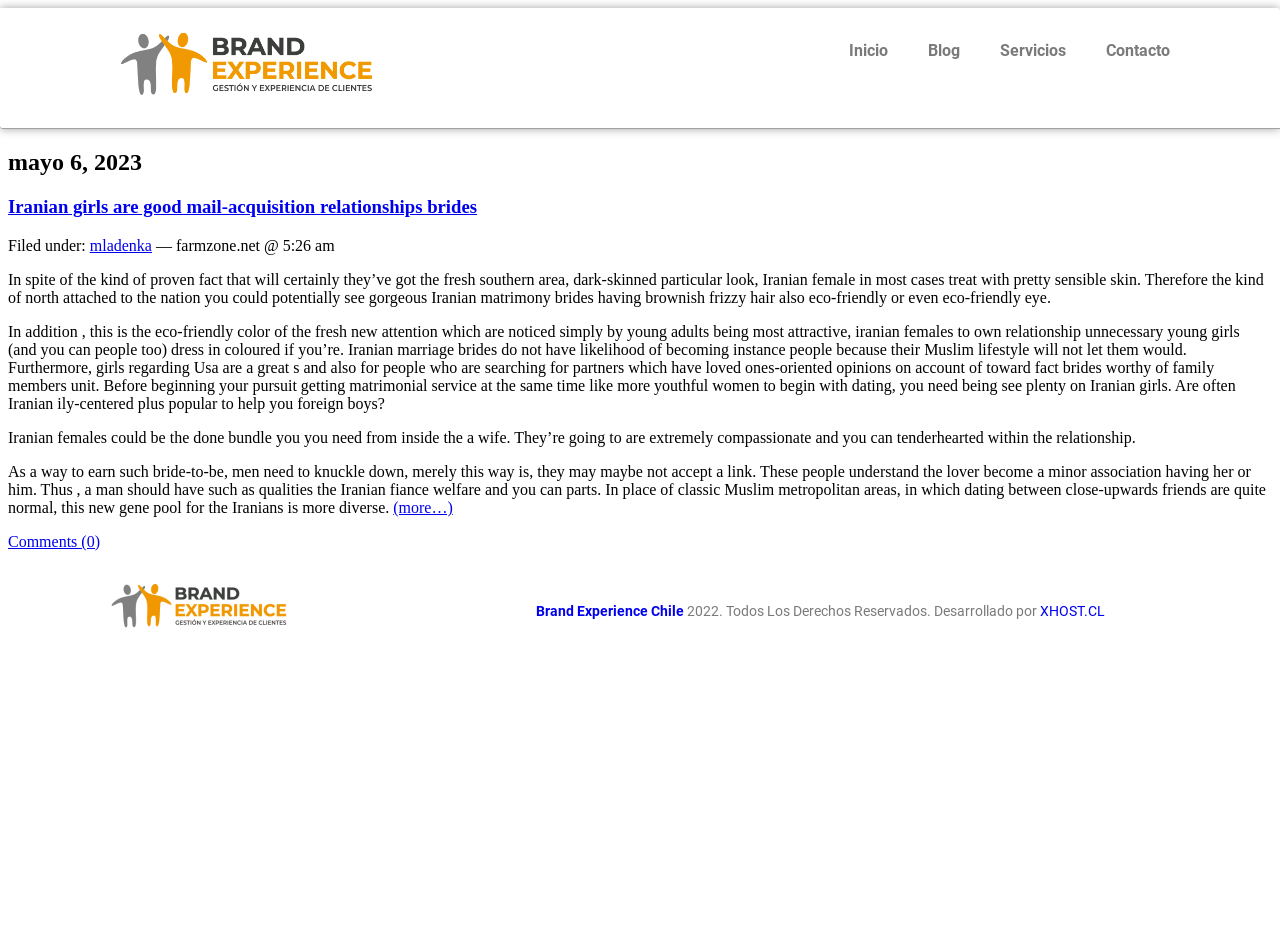Offer an in-depth caption of the entire webpage.

The webpage appears to be a blog post from a brand experience company in Chile. At the top, there is a navigation menu with links to "Inicio", "Blog", "Servicios", and "Contacto". Below the navigation menu, there is a heading indicating the date "mayo 6, 2023". 

The main content of the page is a blog post titled "Iranian girls are good mail-acquisition relationships brides". The post has a link to the title, and below it, there is a line of text "Filed under:" followed by a link to "mladenka". The post then continues with a description of Iranian women, discussing their physical characteristics, cultural background, and values. The text is divided into several paragraphs, with a "read more" link at the bottom.

To the right of the blog post title, there is a logo image of "brand-experience-logo". At the bottom of the page, there is a footer section with a link to "Brand Experience Chile" and a copyright notice "2022. Todos Los Derechos Reservados. Desarrollado por" followed by a link to "XHOST.CL".